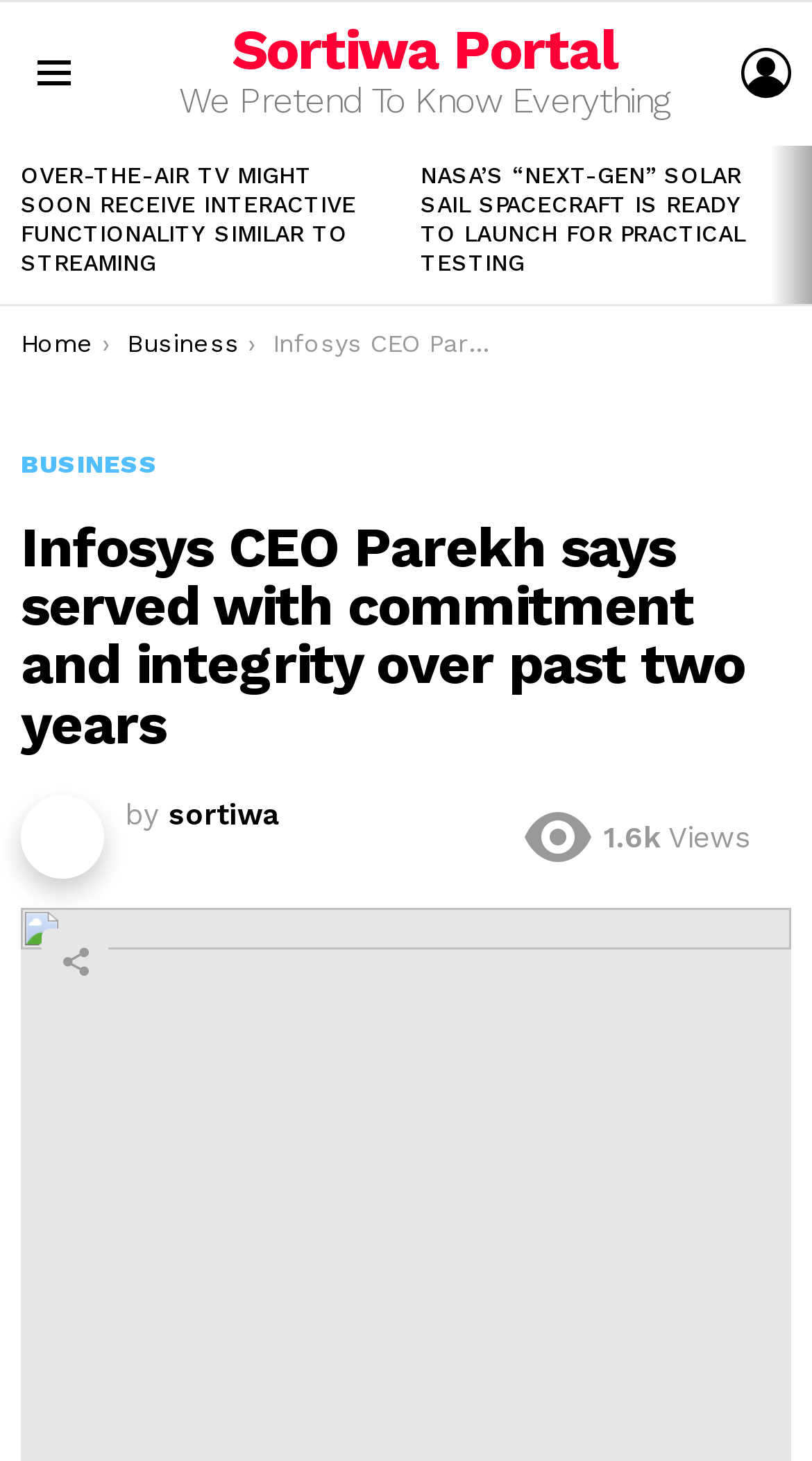Determine the main headline of the webpage and provide its text.

Infosys CEO Parekh says served with commitment and integrity over past two years